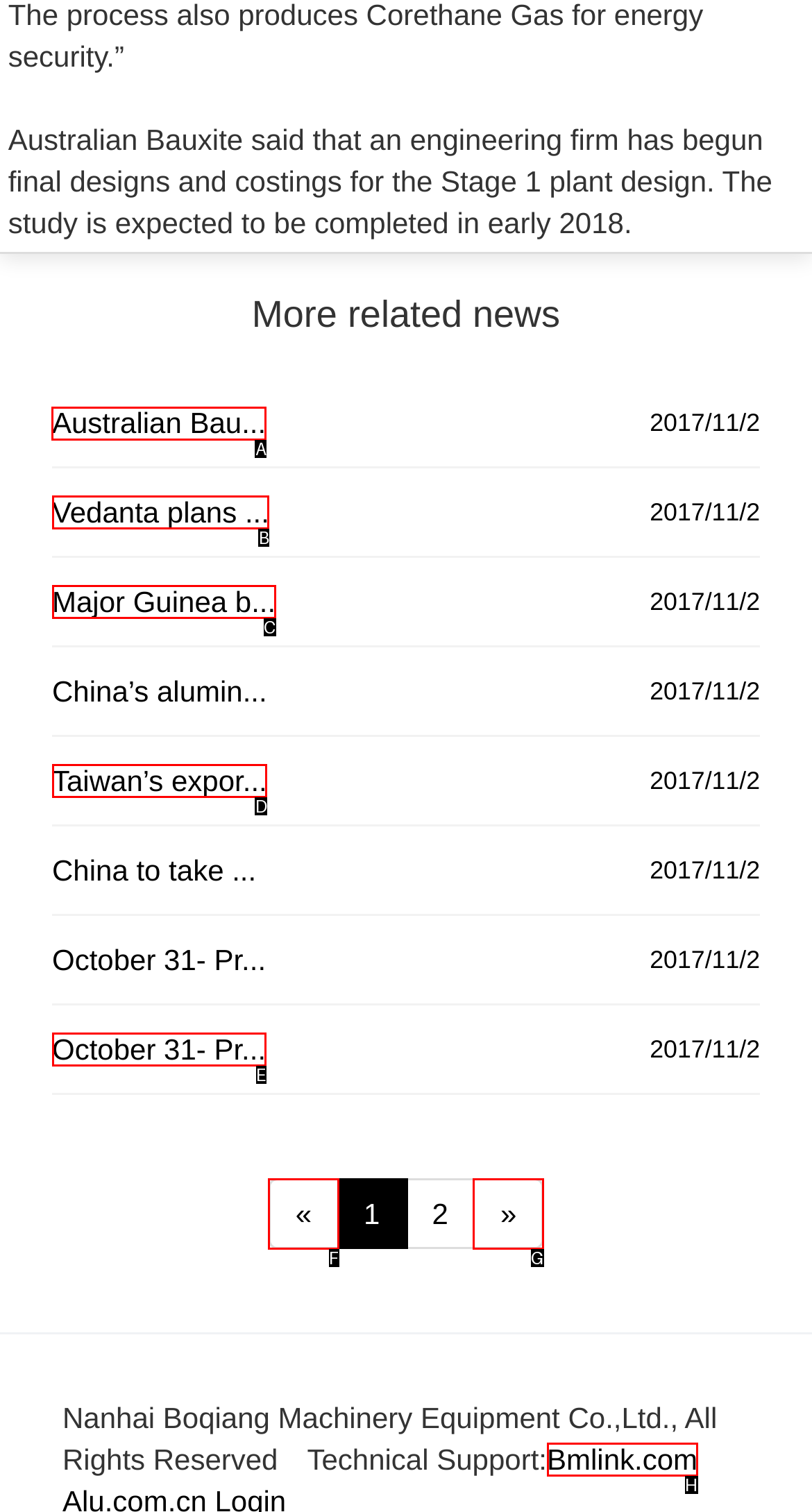Tell me the letter of the UI element I should click to accomplish the task: Visit Australian Bauxite news based on the choices provided in the screenshot.

A